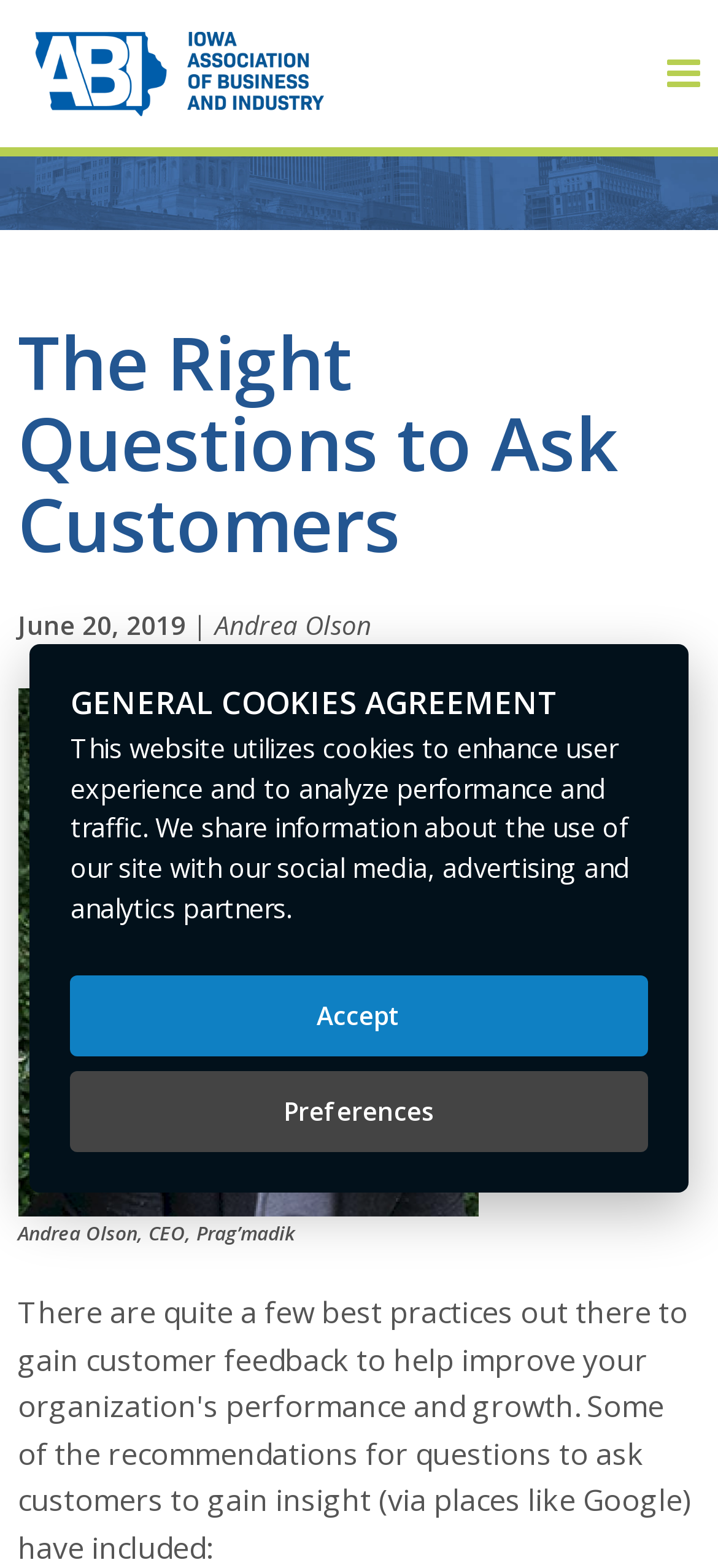Find the bounding box coordinates for the UI element that matches this description: "Board of Directors".

[0.212, 0.43, 0.955, 0.484]